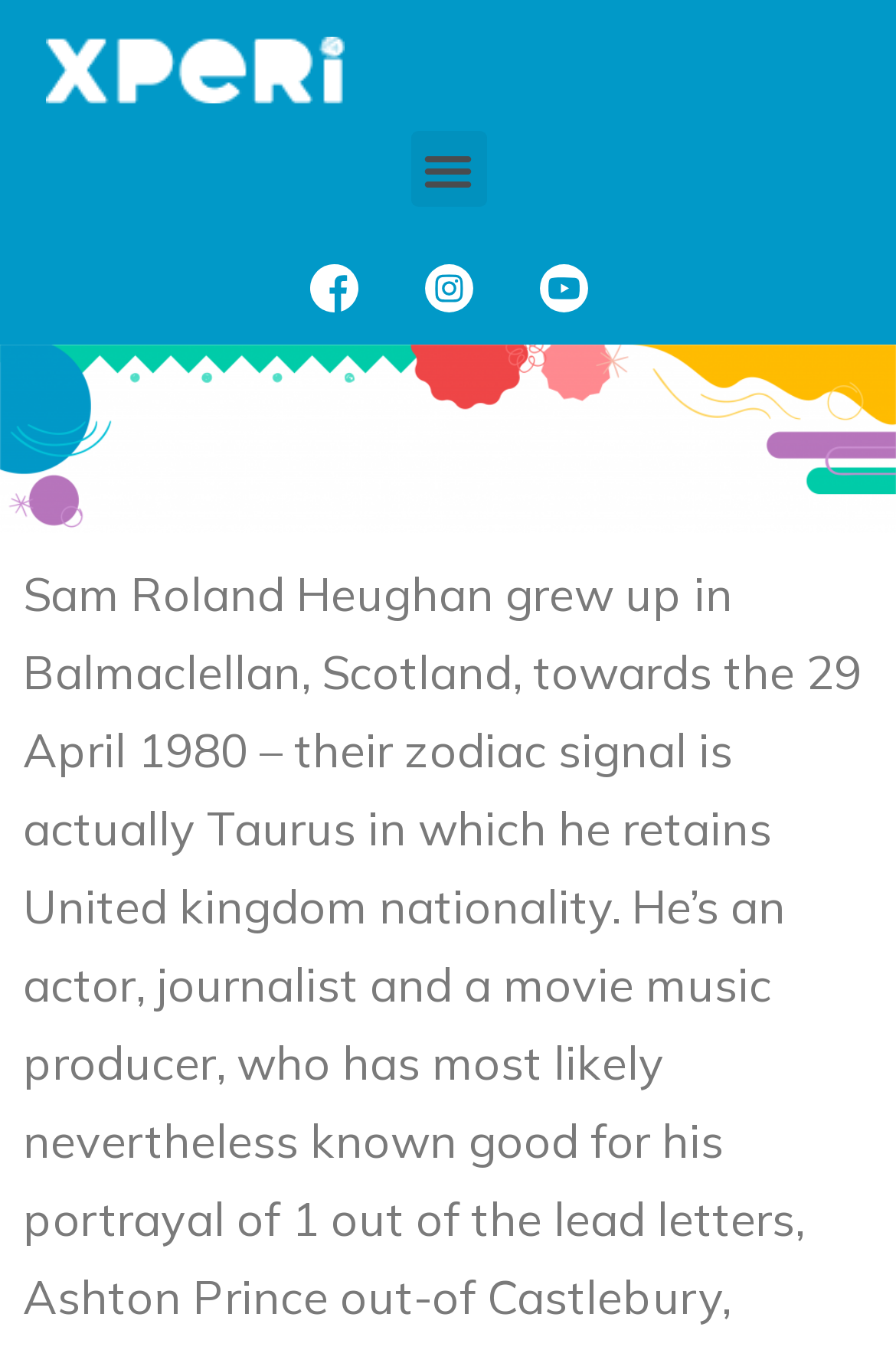Give a one-word or phrase response to the following question: How many 'xperi' links are there?

3